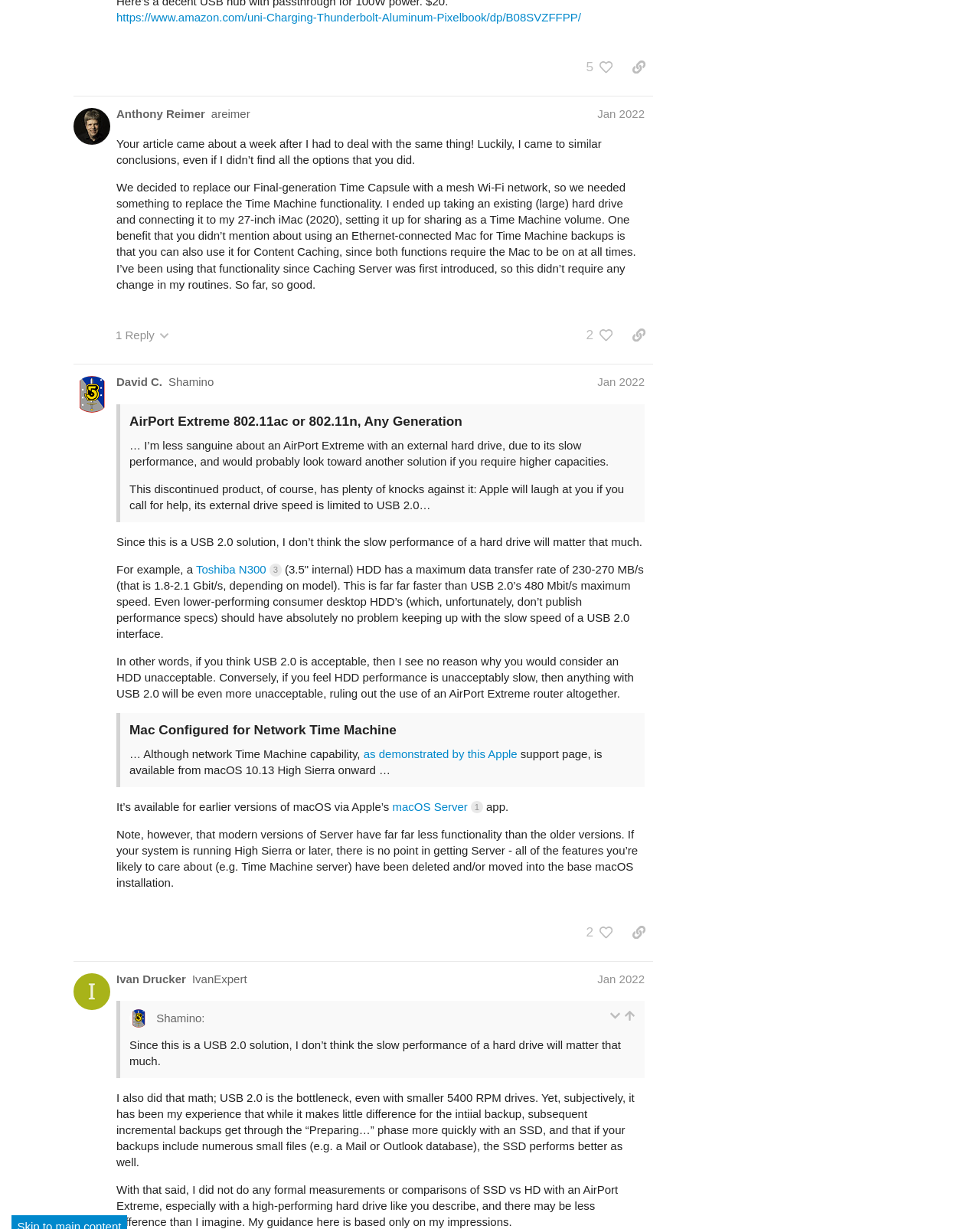Can you find the bounding box coordinates for the element to click on to achieve the instruction: "like this post"?

[0.606, 0.153, 0.633, 0.173]